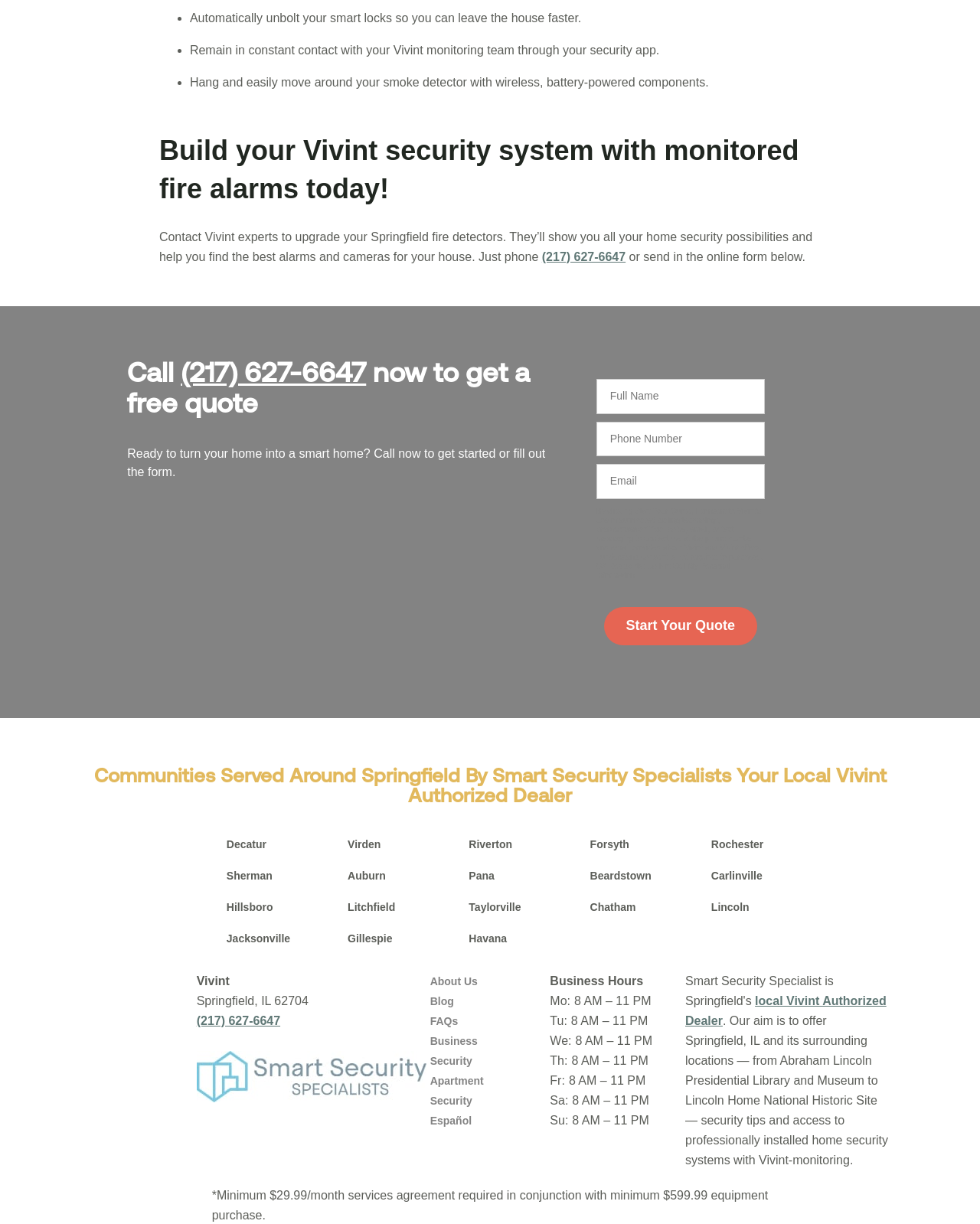What is the name of the city where Vivint is located?
Based on the screenshot, provide a one-word or short-phrase response.

Springfield